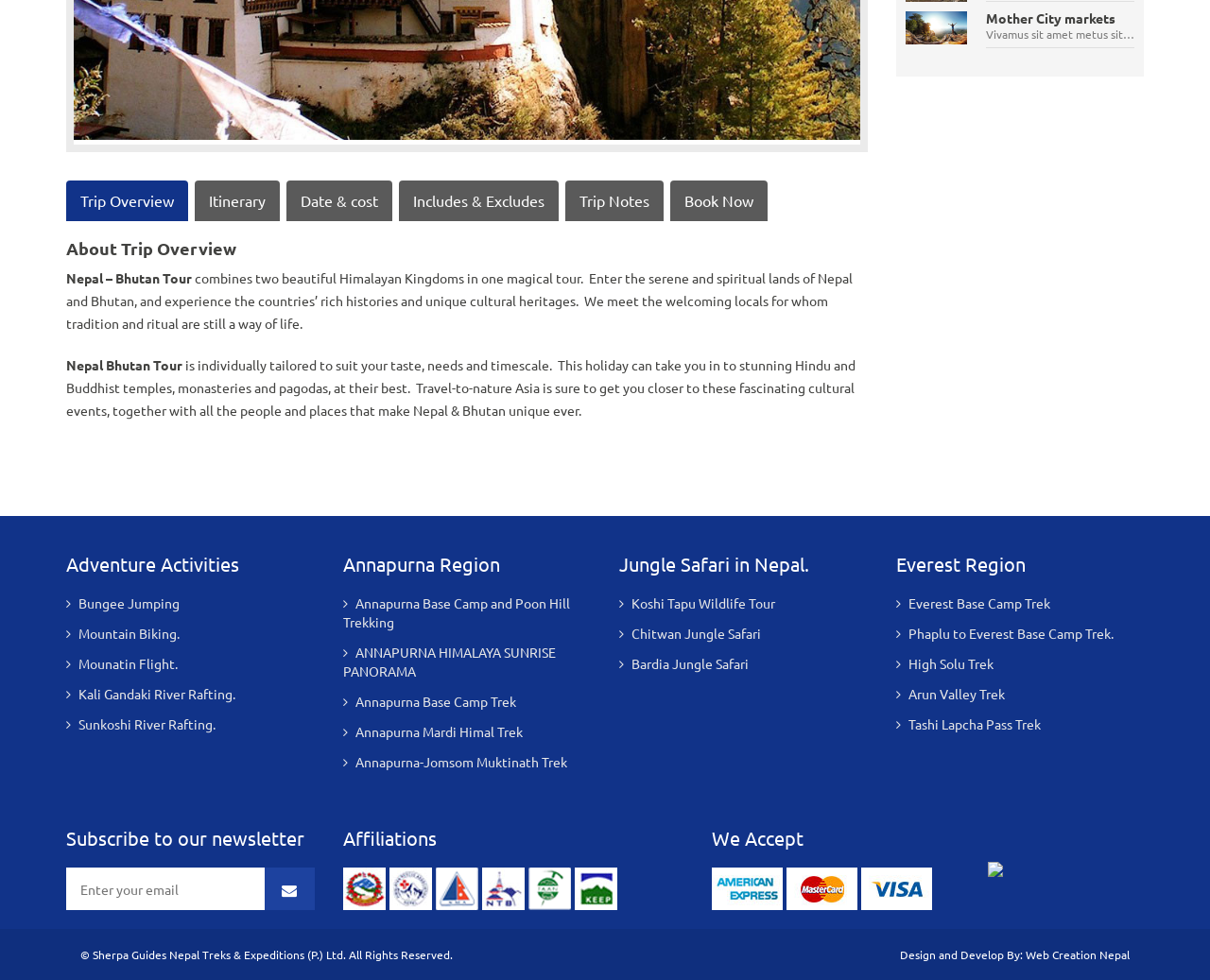Carefully examine the image and provide an in-depth answer to the question: What type of activities are listed under 'Adventure Activities'?

The webpage lists various adventure activities under the heading 'Adventure Activities', including Bungee Jumping, Mountain Biking, Mountain Flight, and River Rafting, which suggests that the webpage is related to travel and adventure in Nepal.